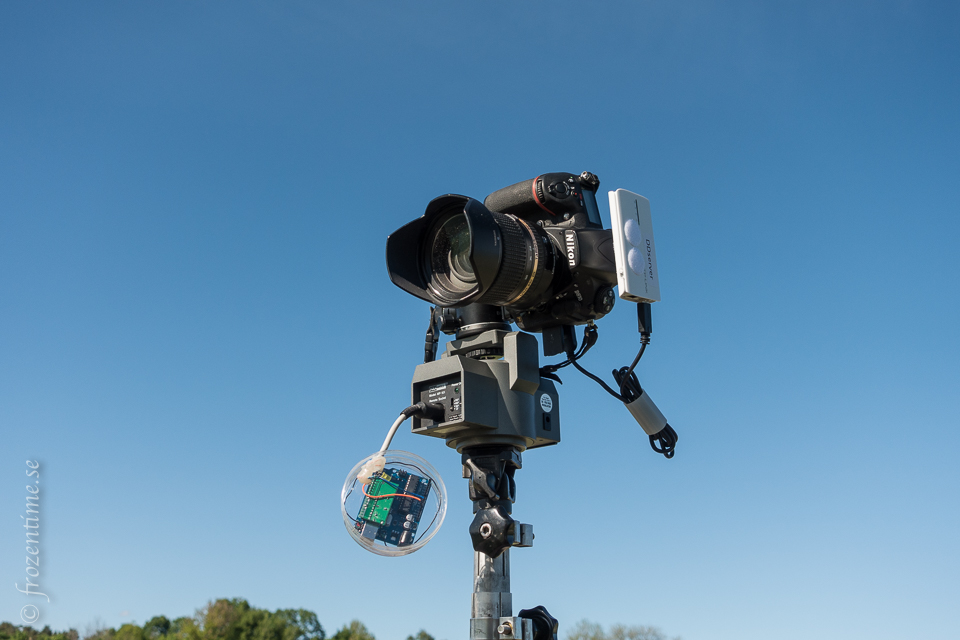What is attached to the camera?
Based on the screenshot, provide your answer in one word or phrase.

A small device